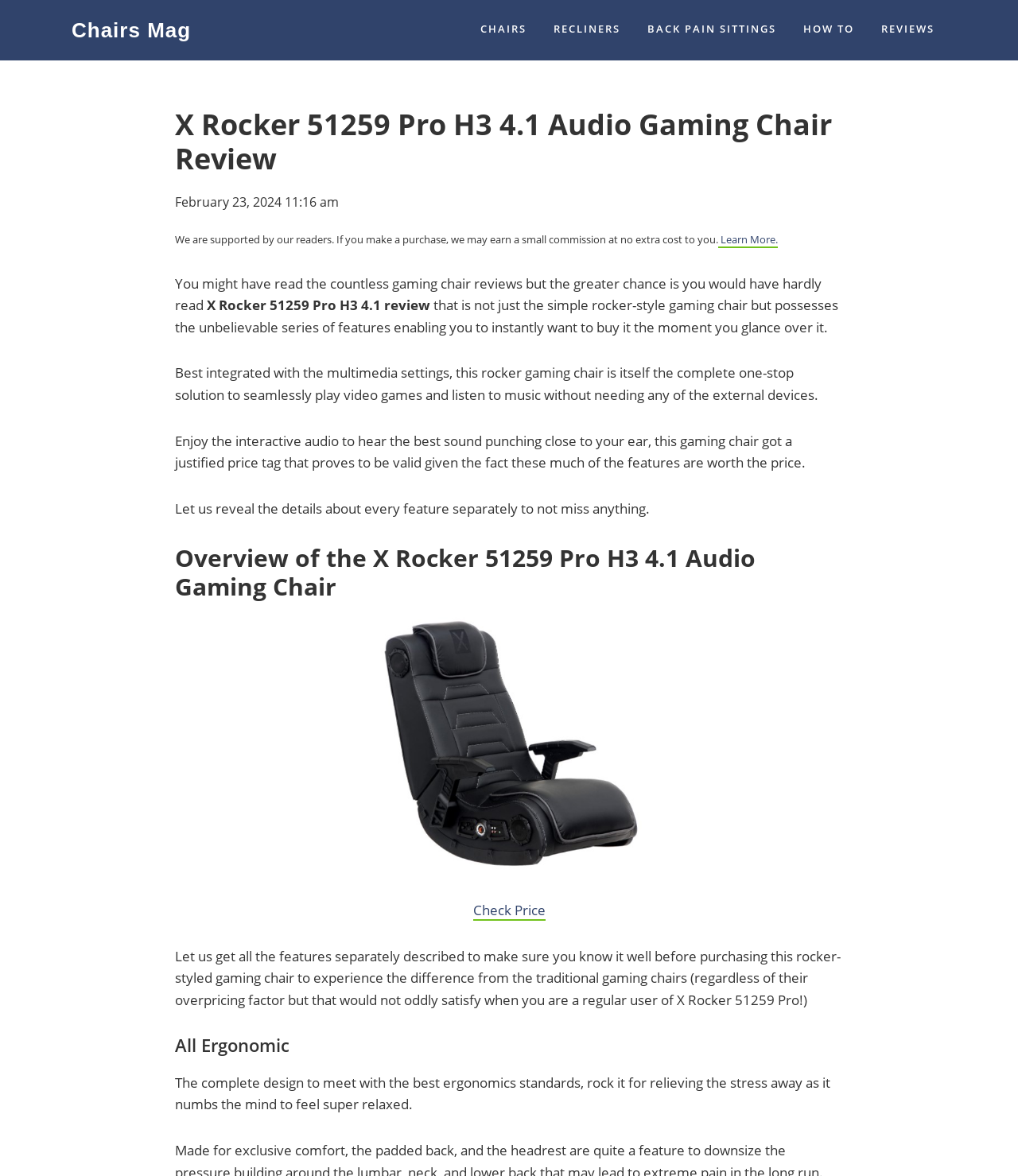Answer the question using only a single word or phrase: 
What is the date of the review?

February 23, 2024